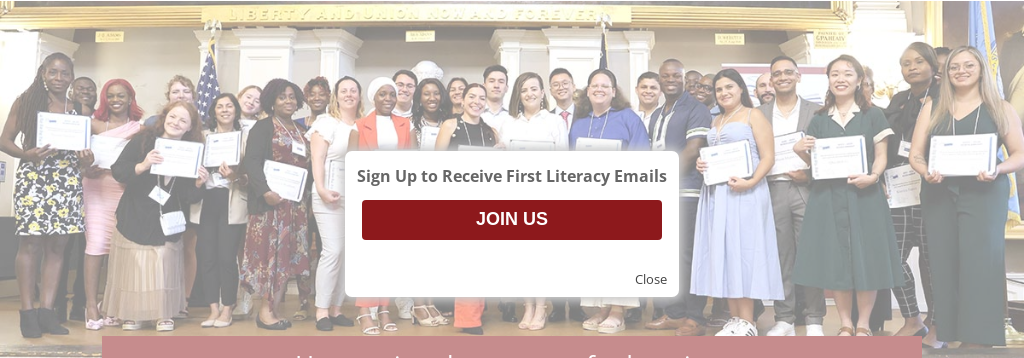Give a thorough and detailed caption for the image.

This image depicts a group of scholars proudly showcasing their certificates, celebrating their achievements during an event organized by First Literacy. The backdrop features a formal setting, highlighting elements like an American flag and elegant architectural details that represent the significance of the occasion. In front of the group, a call-to-action invites viewers to "Sign Up to Receive First Literacy Emails," with a prominent button labeled "JOIN US," encouraging community engagement and support for educational initiatives. The collective pride and joy of the scholarship recipients emphasize the impact of First Literacy in fostering academic success and empowering adult learners through their distinguished scholarship program.